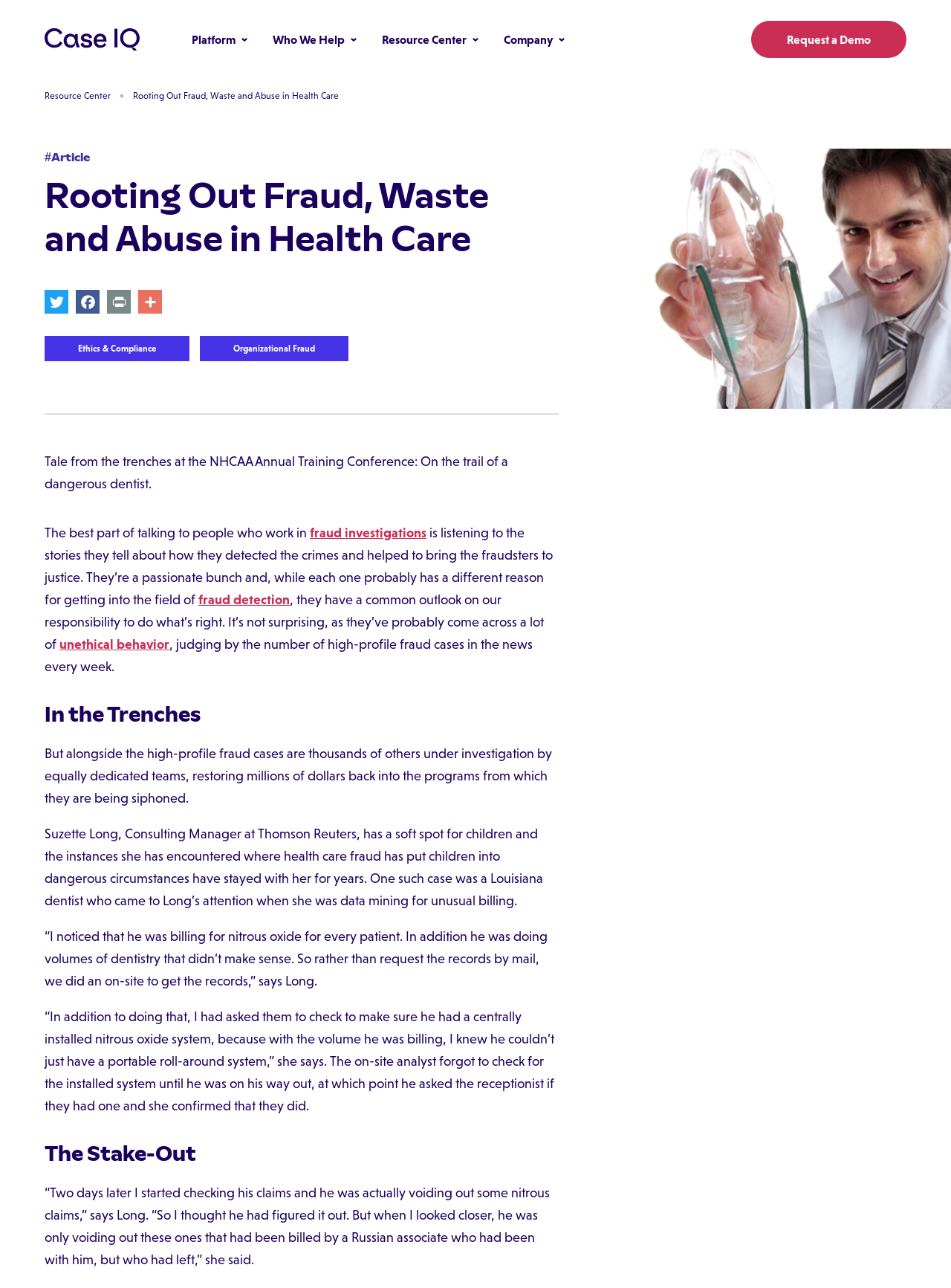Please specify the bounding box coordinates of the clickable region to carry out the following instruction: "Click on the 'Platform' link". The coordinates should be four float numbers between 0 and 1, in the format [left, top, right, bottom].

[0.186, 0.012, 0.263, 0.049]